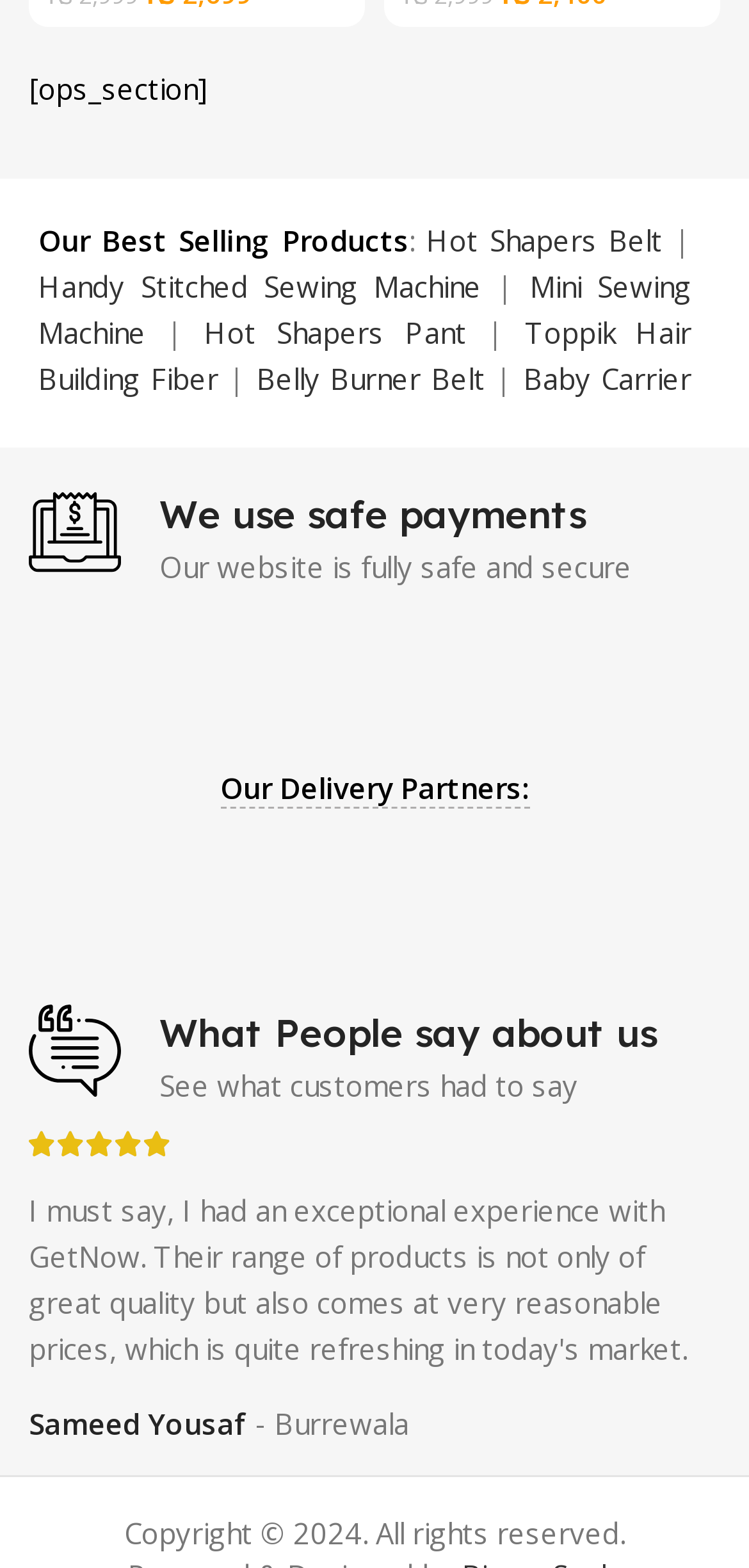What is the theme of the products listed on this page?
Please interpret the details in the image and answer the question thoroughly.

After reviewing the list of products, I noticed that most of them are related to health, beauty, and wellness, such as fitness equipment, hair care products, and skincare products.